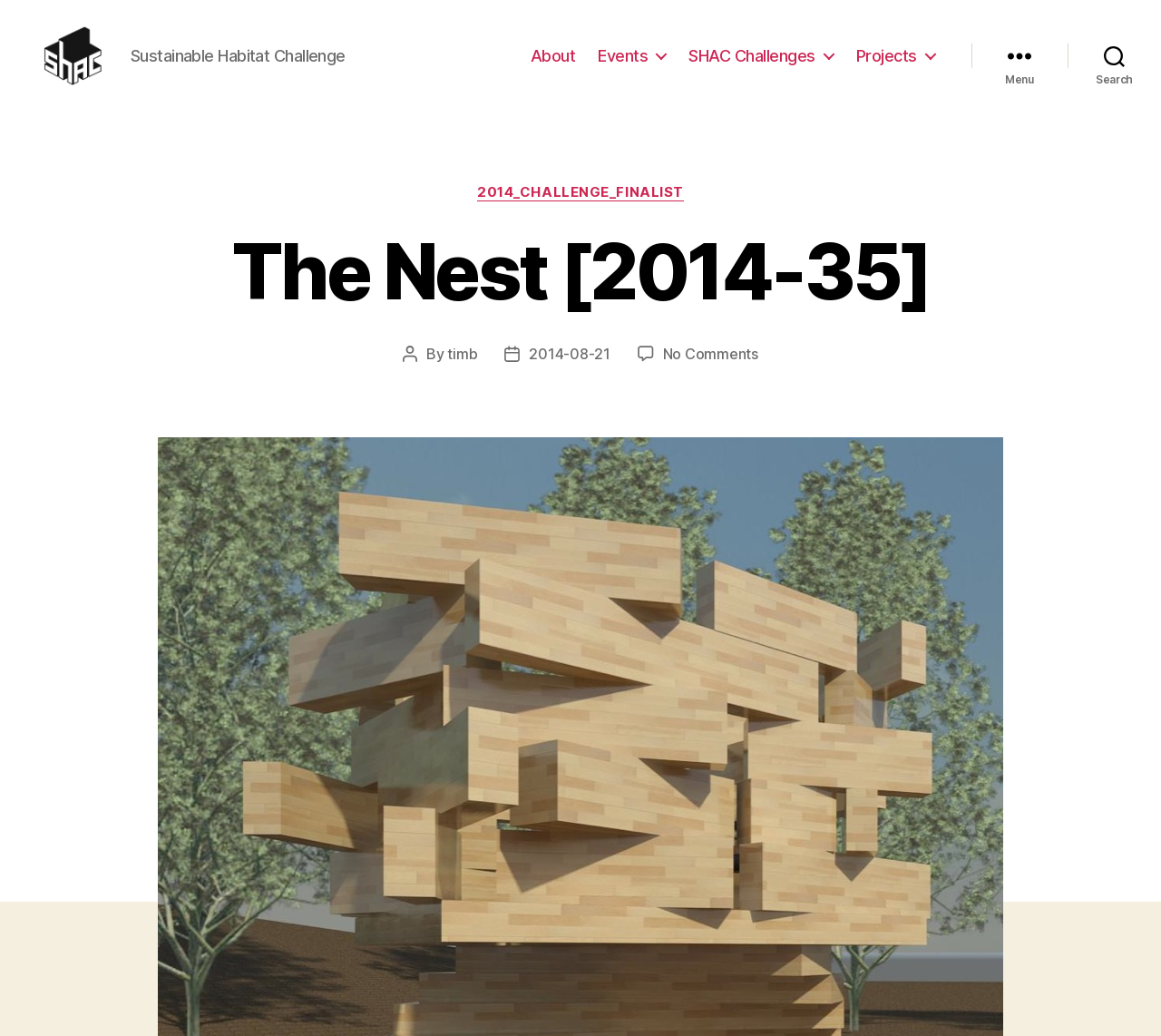What is the date of the post?
Can you provide an in-depth and detailed response to the question?

I found the answer by looking at the link element with the text '2014-08-21' which is located at [0.456, 0.353, 0.526, 0.371] and is a child of the HeaderAsNonLandmark element.